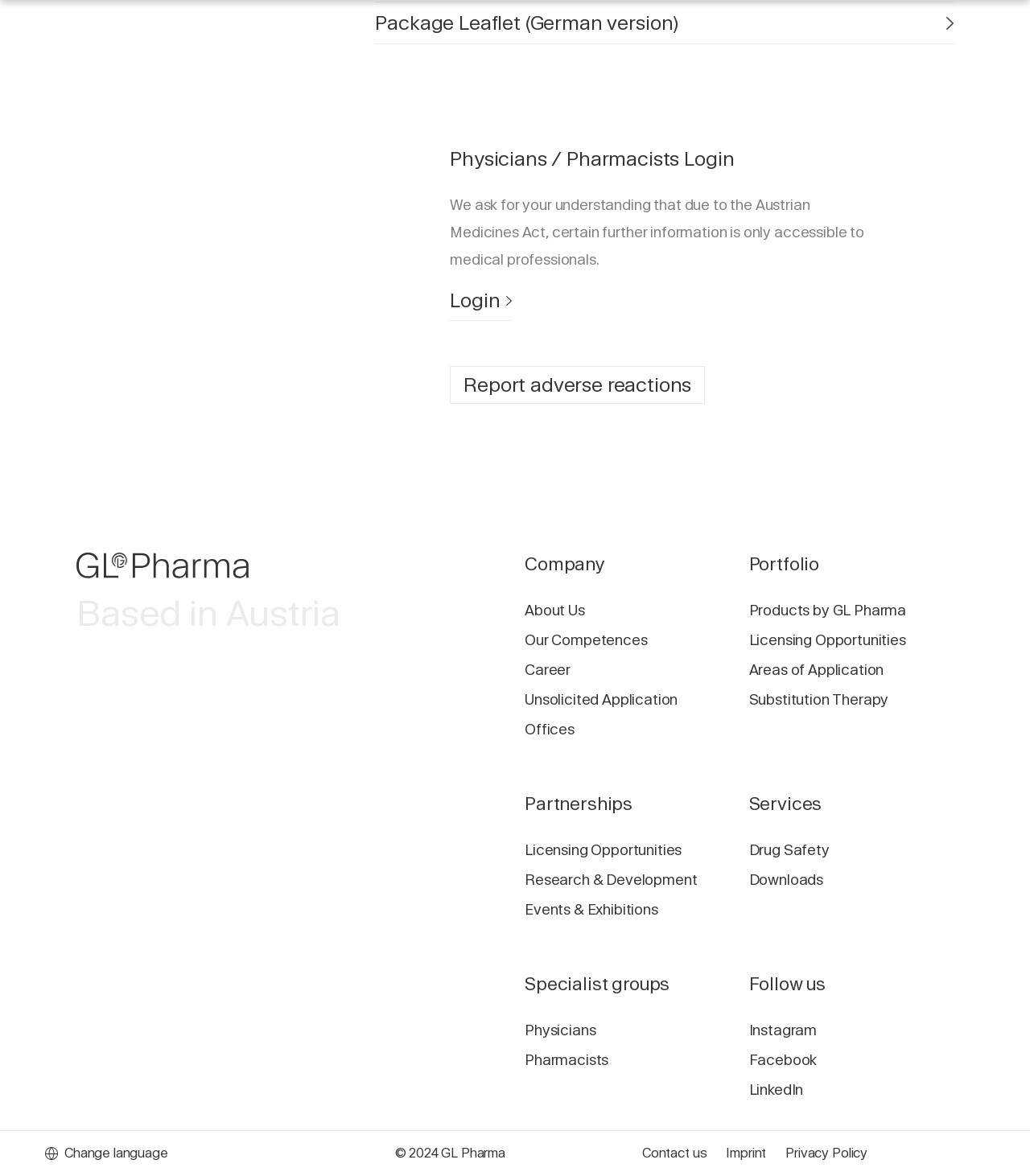Highlight the bounding box coordinates of the element you need to click to perform the following instruction: "Report adverse reactions."

[0.437, 0.311, 0.685, 0.343]